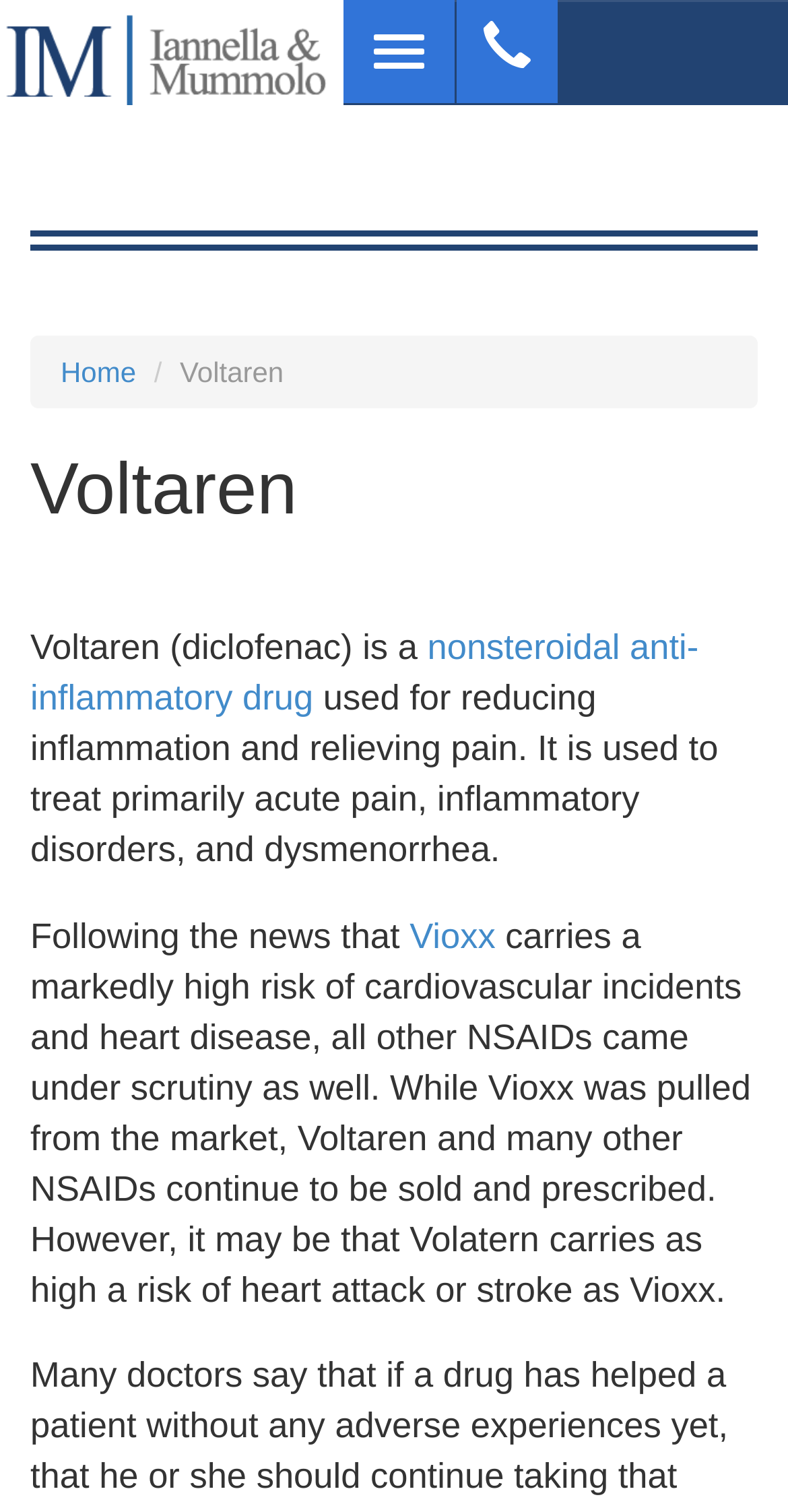What is the risk associated with Voltaren?
Provide a thorough and detailed answer to the question.

According to the webpage, Voltaren may carry a high risk of heart attack or stroke, similar to Vioxx, which was pulled from the market due to its high risk of cardiovascular incidents and heart disease.